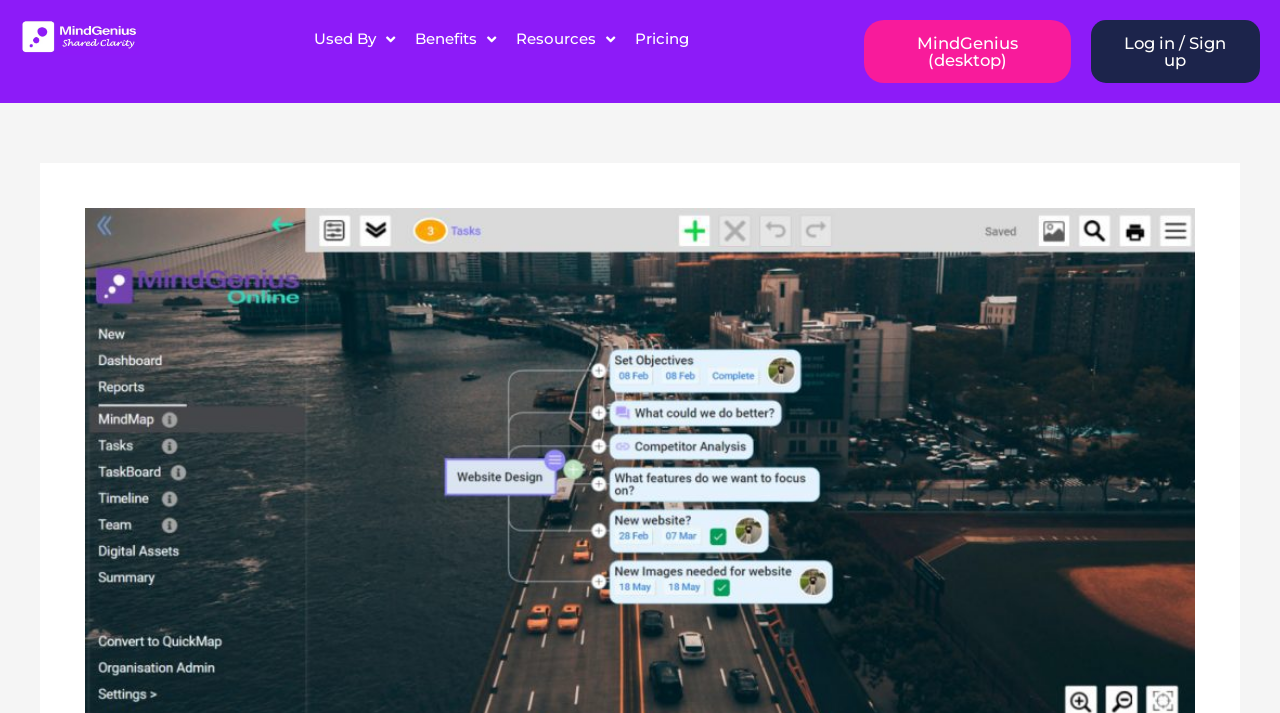Generate a thorough caption detailing the webpage content.

The webpage is titled "MindGenius | How to Enhance Collaboration and Productivity". At the top left corner, there is a MindGenius logo and strapline image, which is also a link. To the right of the logo, there are four navigation links: "Used By", "Benefits", "Resources", and "Pricing", each with a small icon. These links are positioned horizontally, with "Used By" being the leftmost and "Pricing" being the rightmost. 

Further to the right, there are two more links: "MindGenius (desktop)" and "Log in / Sign up", which are positioned side by side. The "Log in / Sign up" link is located at the top right corner of the page.